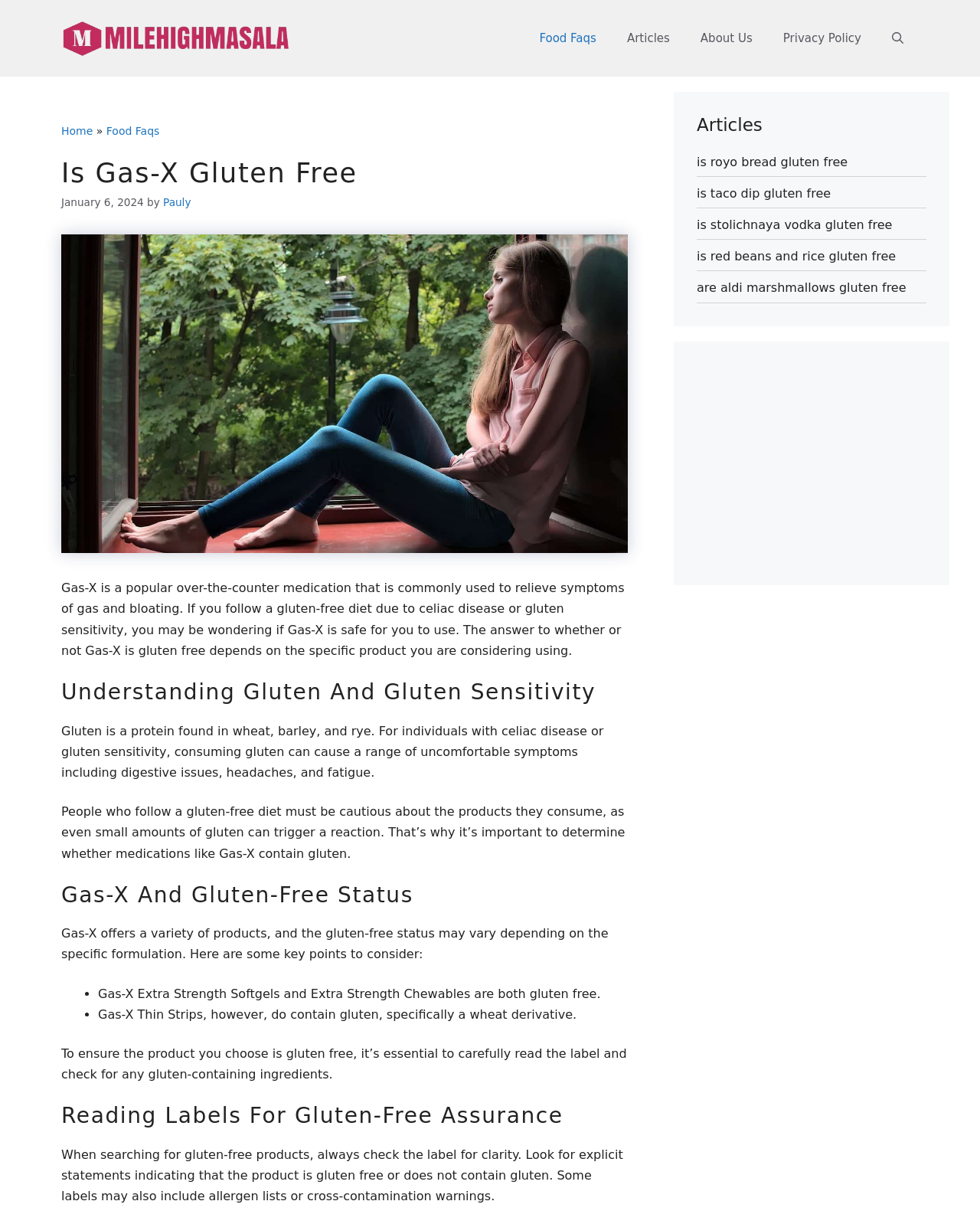Show the bounding box coordinates of the region that should be clicked to follow the instruction: "Click the 'Open search' button."

[0.895, 0.013, 0.938, 0.05]